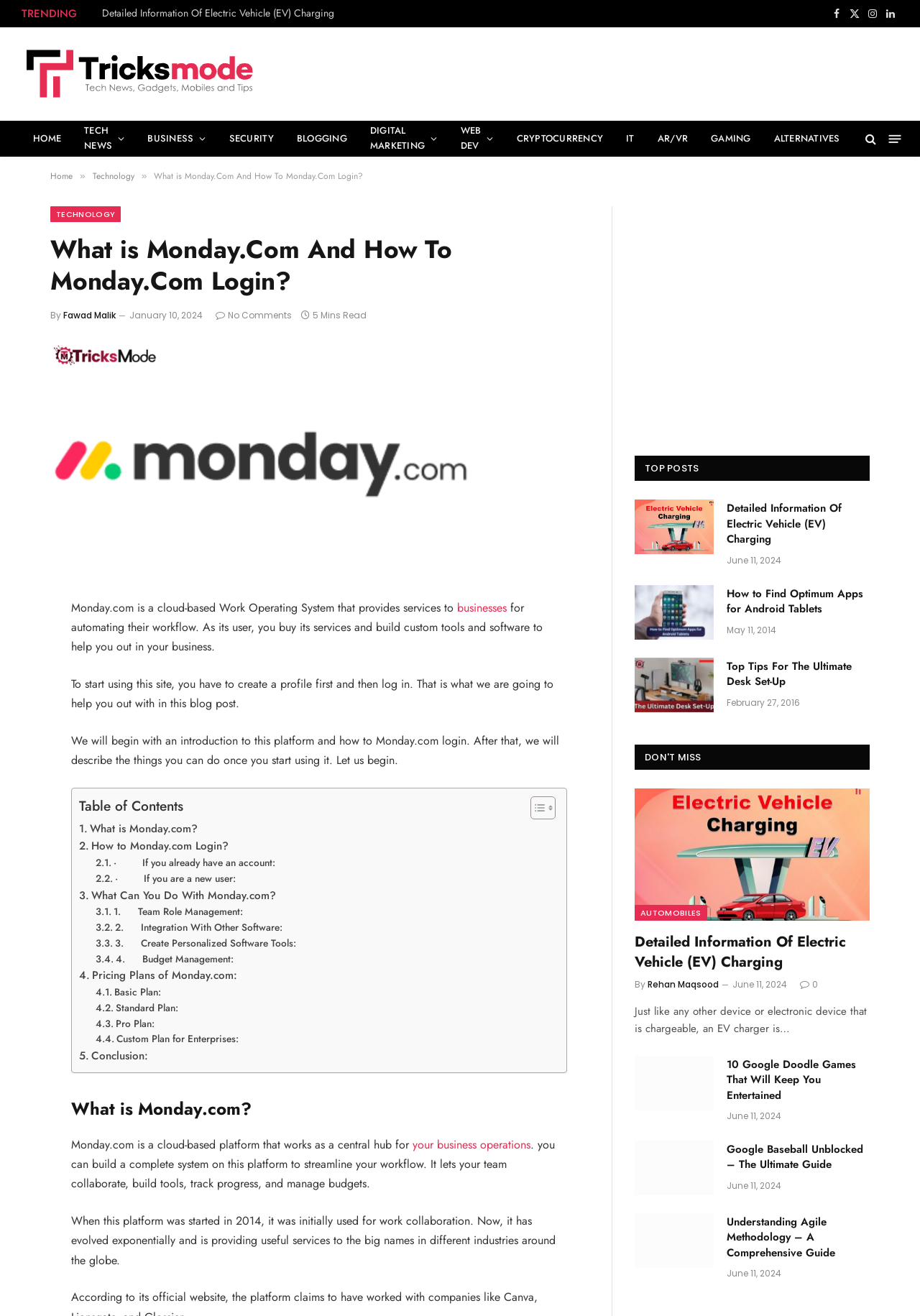Answer with a single word or phrase: 
How do I start using Monday.com?

Create a profile and log in